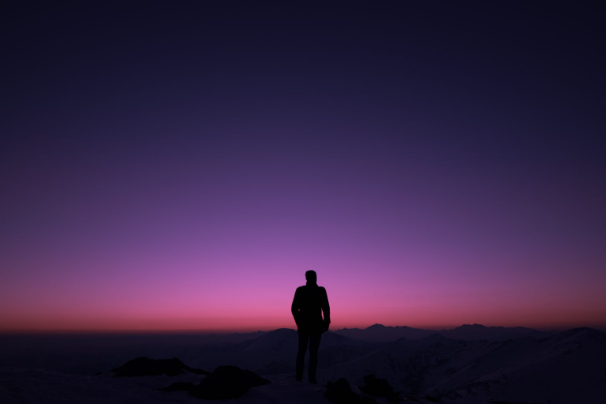Using the details in the image, give a detailed response to the question below:
What is the atmosphere evoked by the image?

The caption describes the atmosphere as serene, which is reinforced by the description of the tranquil yet powerful landscape, inviting contemplation and reflection.